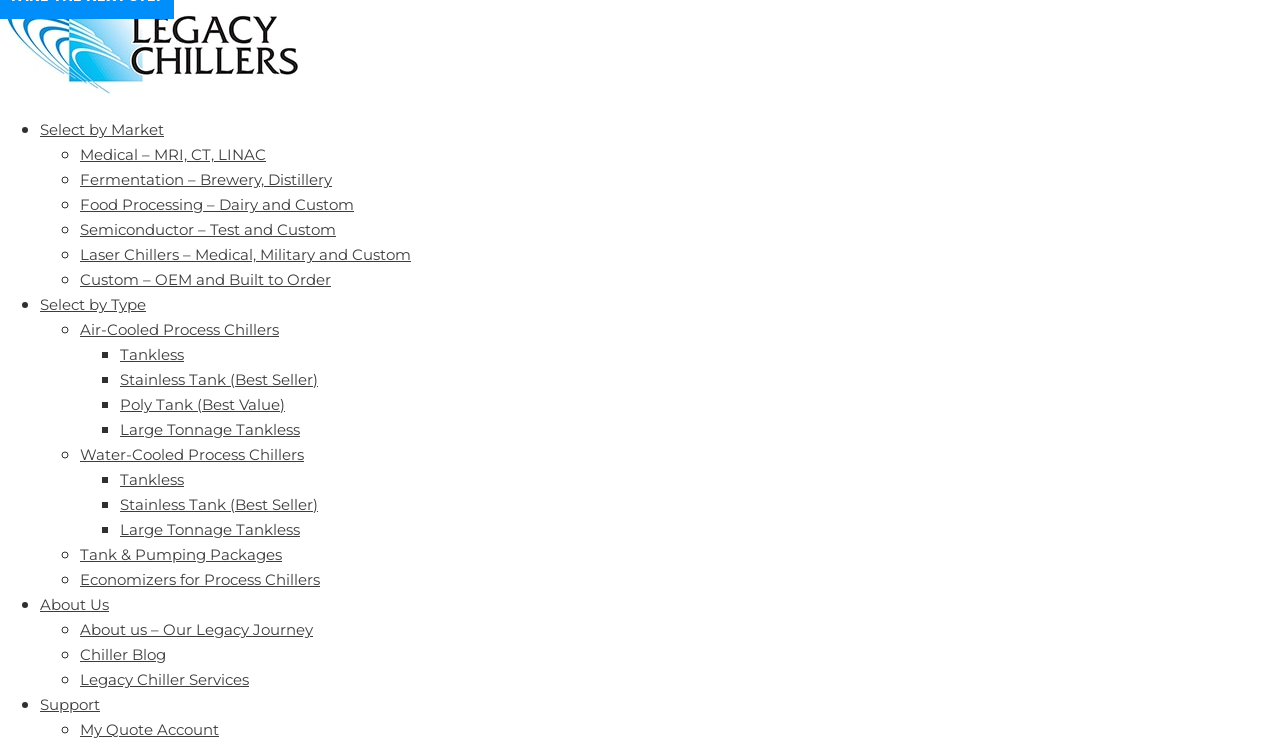Locate the bounding box coordinates of the clickable part needed for the task: "View About us – Our Legacy Journey".

[0.062, 0.829, 0.245, 0.854]